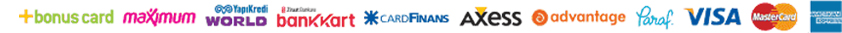What banks are partnered with?
With the help of the image, please provide a detailed response to the question.

The image displays a collection of logos, and among them, Yapı Kredi, Bankkart, and CardFinans are notable, indicating partnerships with banks and financial institutions.